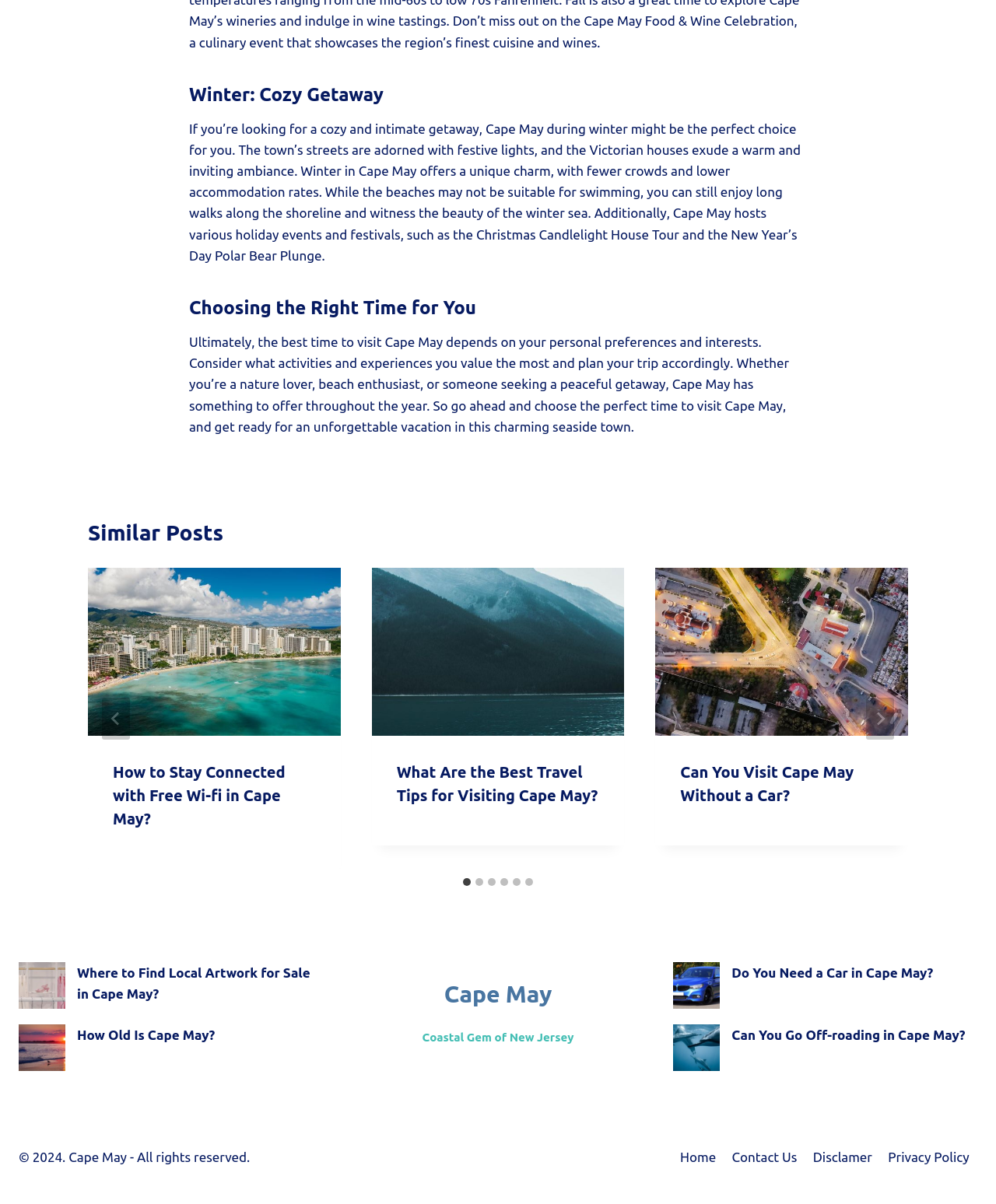Please indicate the bounding box coordinates for the clickable area to complete the following task: "View the 'Cape May Coastal Gem of New Jersey' page". The coordinates should be specified as four float numbers between 0 and 1, i.e., [left, top, right, bottom].

[0.347, 0.81, 0.653, 0.87]